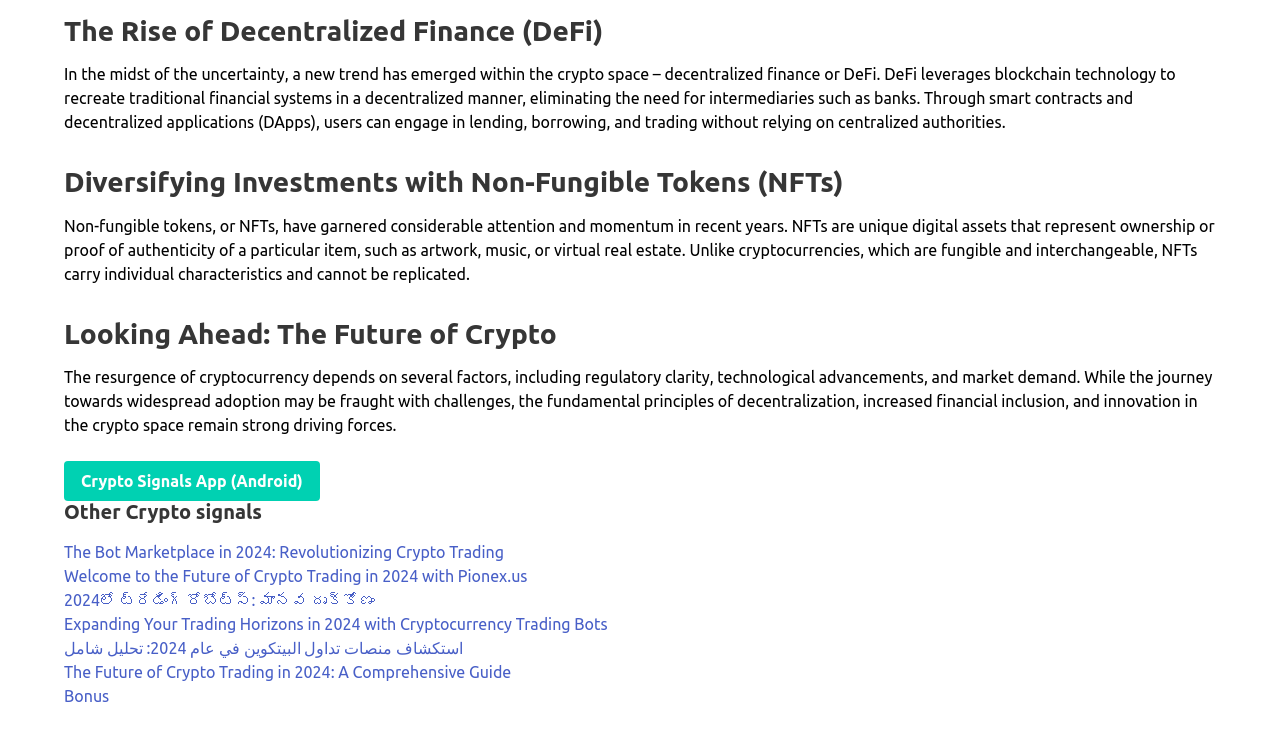Provide the bounding box coordinates, formatted as (top-left x, top-left y, bottom-right x, bottom-right y), with all values being floating point numbers between 0 and 1. Identify the bounding box of the UI element that matches the description: Felician Sisters of North America

None